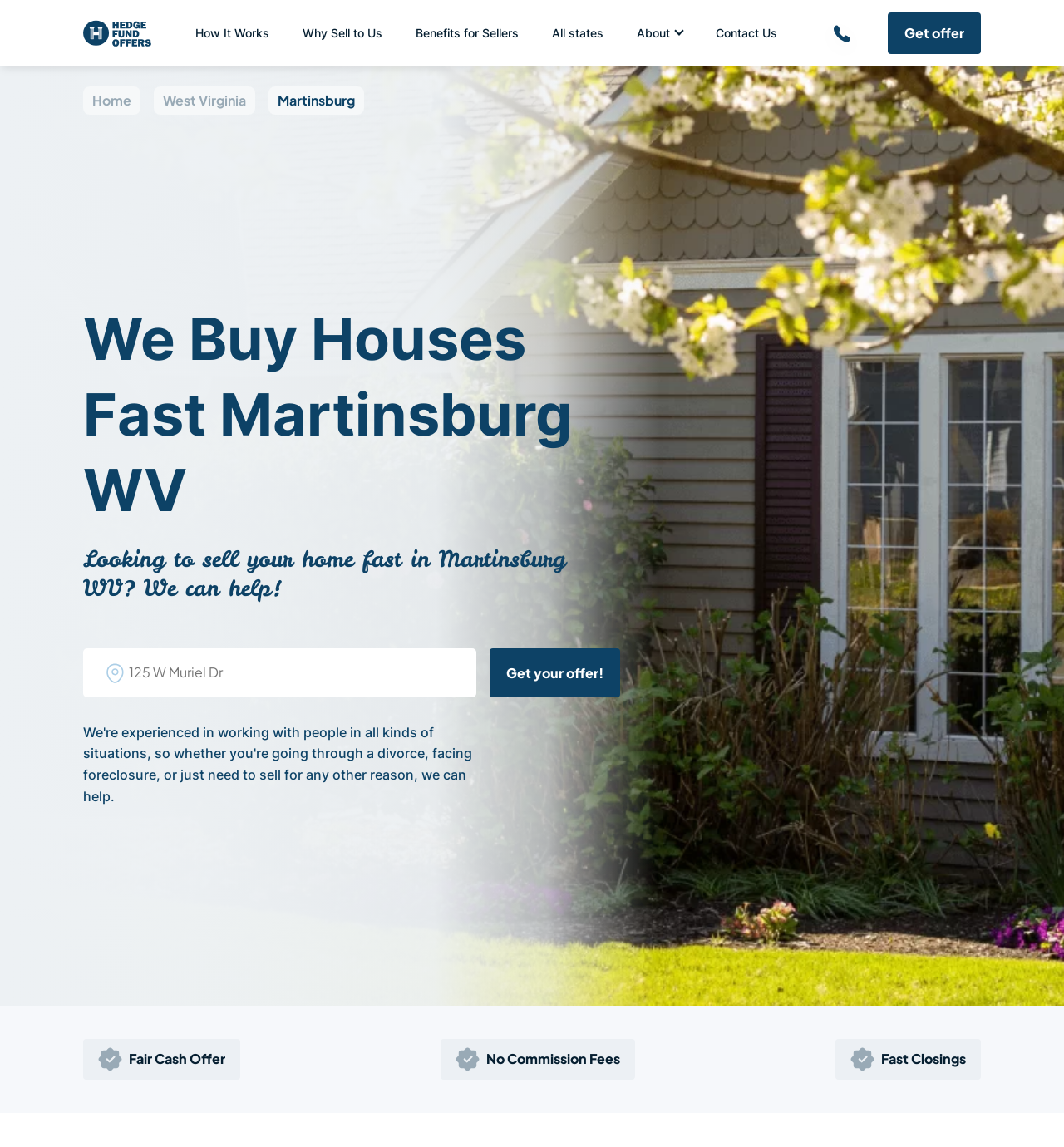Please find the bounding box coordinates of the clickable region needed to complete the following instruction: "Click on 'Get offer'". The bounding box coordinates must consist of four float numbers between 0 and 1, i.e., [left, top, right, bottom].

[0.834, 0.011, 0.922, 0.047]